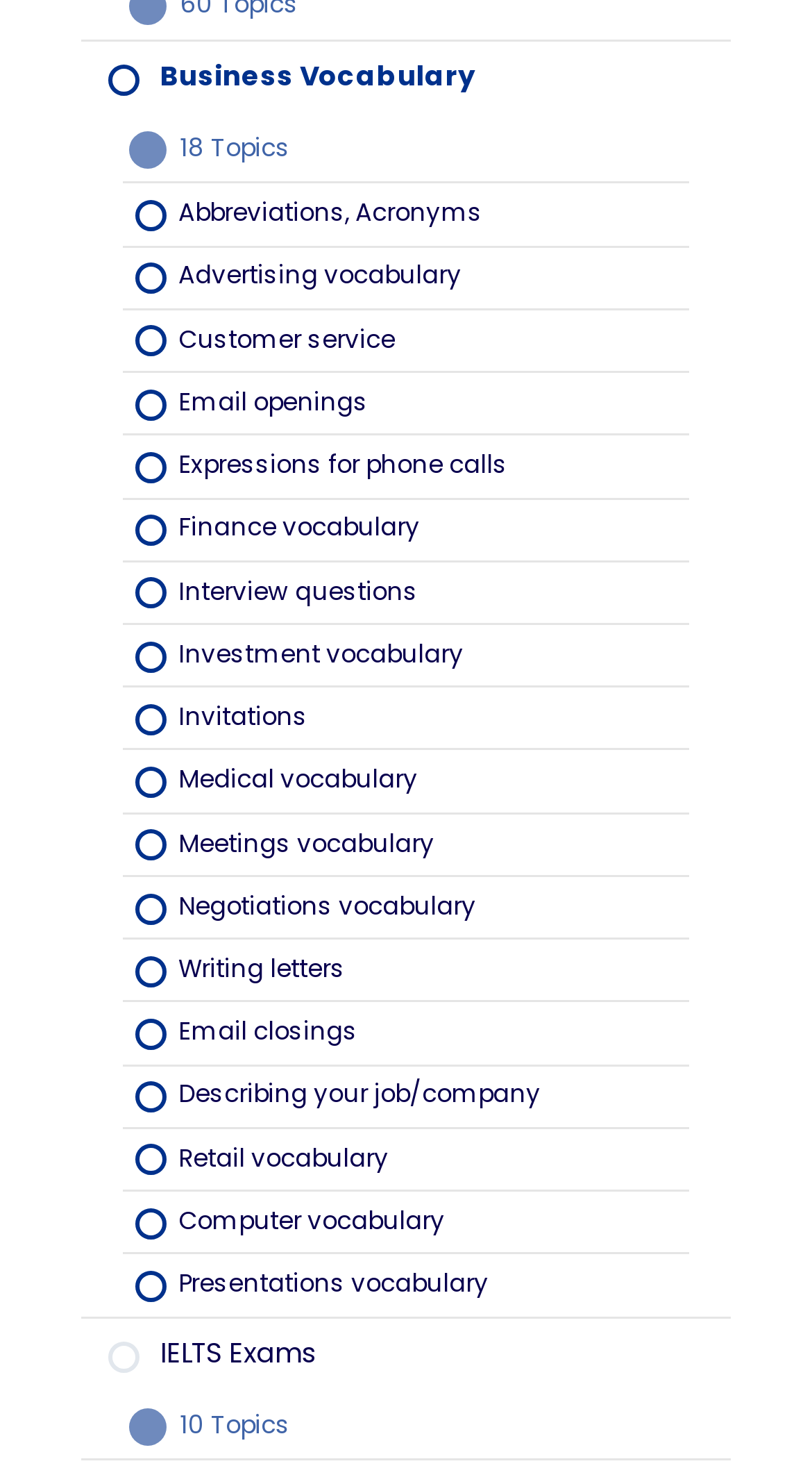Identify the bounding box coordinates for the element you need to click to achieve the following task: "Click on 'Articles (Definite, Indefinite)'". The coordinates must be four float values ranging from 0 to 1, formatted as [left, top, right, bottom].

[0.151, 0.003, 0.849, 0.046]